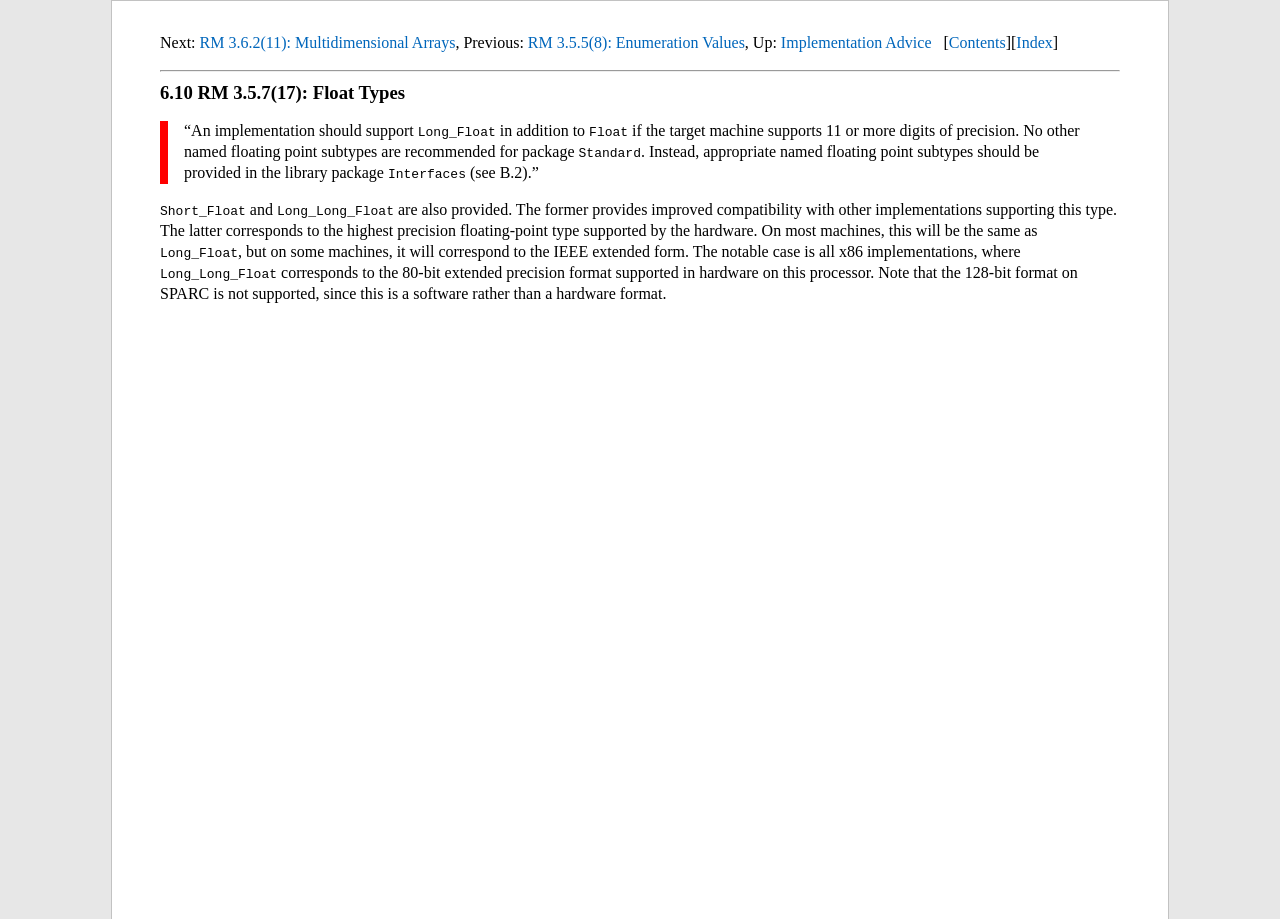Give a detailed overview of the webpage's appearance and contents.

The webpage is a documentation page for the GNAT Reference Manual, specifically focusing on RM 3.5.7(17): Float Types. 

At the top of the page, there is a navigation section with links to "Next", "Previous", "Up", "Contents", and "Index" pages, along with their corresponding shortcuts. 

Below the navigation section, there is a horizontal separator line. 

The main content of the page is divided into two sections. The first section is a heading that reads "6.10 RM 3.5.7(17): Float Types". 

The second section is a blockquote that contains a passage of text discussing the implementation of float types in GNAT. The passage is divided into several paragraphs, with the first paragraph mentioning the recommended support for Long_Float and the target machine's precision. The subsequent paragraphs discuss the provision of named floating-point subtypes in the library package Interfaces and the support for Short_Float and Long_Long_Float types. 

The text in the blockquote is interspersed with static text elements, including "“An implementation should support", "Long_Float", "in addition to", "if the target machine supports 11 or more digits of precision", and so on.